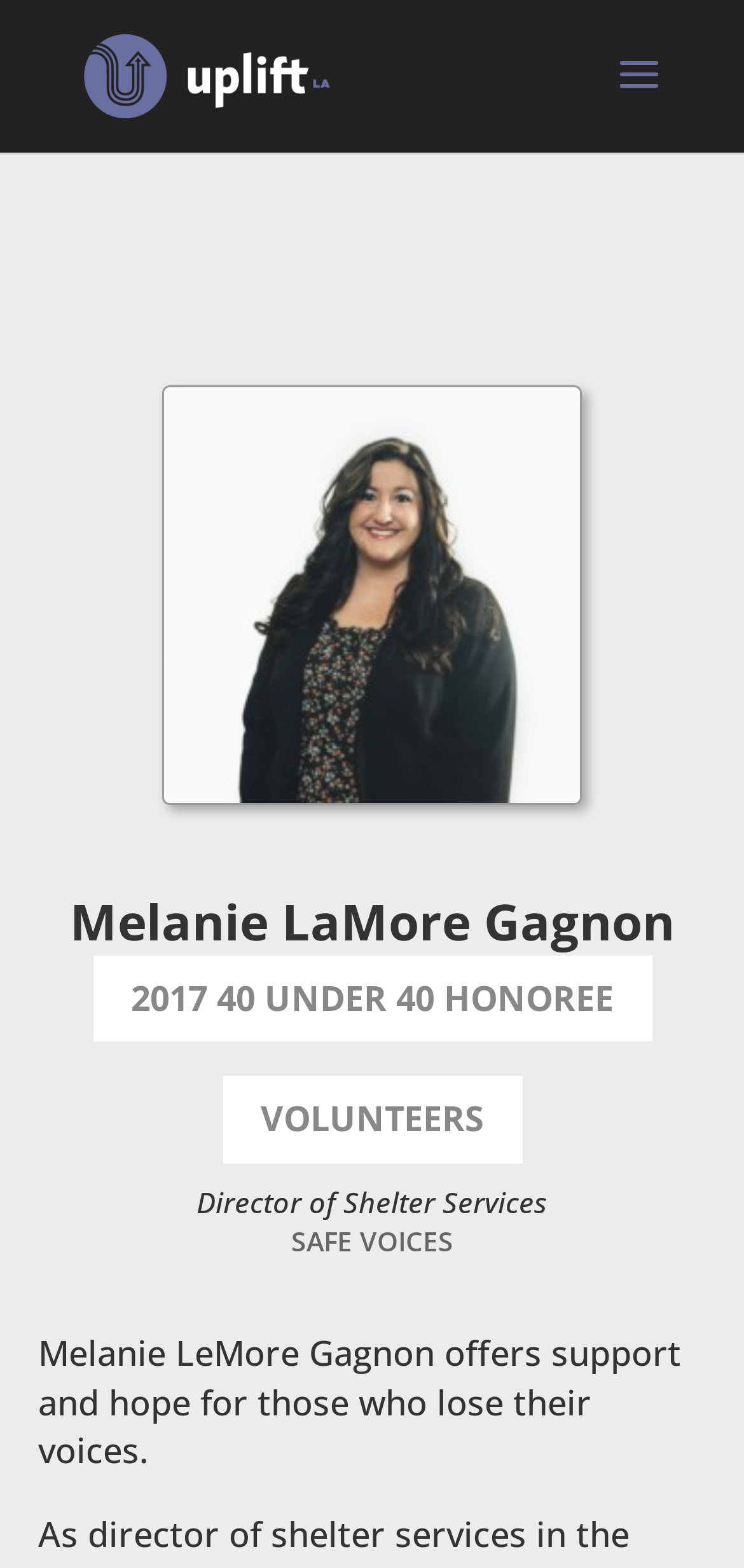Identify and provide the text content of the webpage's primary headline.

Melanie LaMore Gagnon